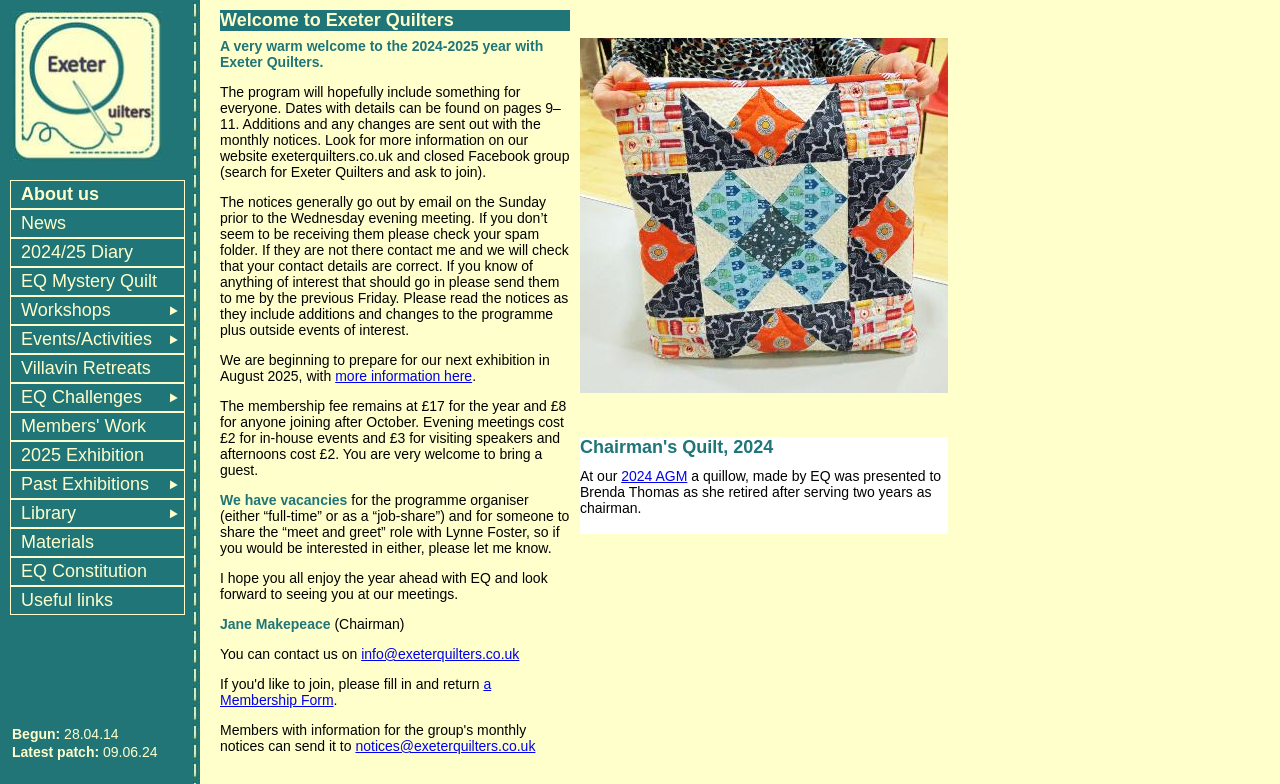Create an elaborate caption for the webpage.

The webpage is the homepage of Exeter Quilters, a quilting community. At the top, there is a table with a logo of Exeter Quilters on the left and a welcome message on the right, which reads "Welcome to Exeter Quilters". 

Below this, there is a large table that occupies most of the page. The table has multiple rows and columns, with various pieces of information and images. The first row has a column with a long paragraph of text, which provides information about the 2024-2025 year with Exeter Quilters, including the program, meetings, and exhibitions. This column also contains several links to more information, membership forms, and email addresses.

To the right of this column, there is an image of a quilt, labeled "Brendasretiringquilt2024". Below this, there are several more rows with columns of text and images. One column has a description of a "Chairman's Quilt" presented to Brenda Thomas, with a link to the 2024 AGM.

At the bottom of the page, there is a layout table with a single row and column, containing a piece of text that reads "Begun: 28.04.14 Latest patch: 09.06.24". 

On the left side of the page, there is a vertical list of links to various pages, including "About us", "News", "2024/25 Diary", and others. There is also a small table at the top left with the Exeter Quilters logo.